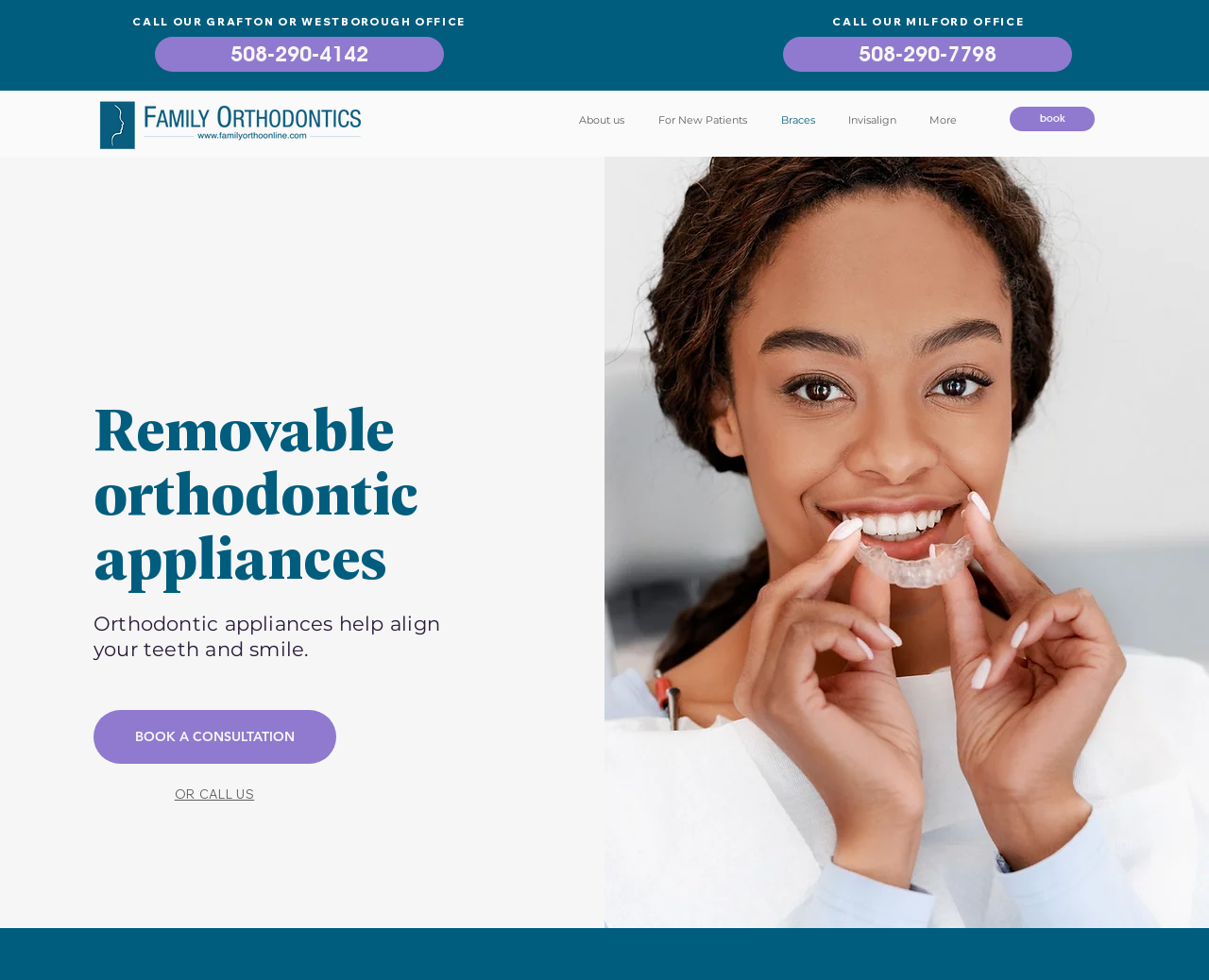Reply to the question with a single word or phrase:
What is the purpose of orthodontic appliances?

Align teeth and smile